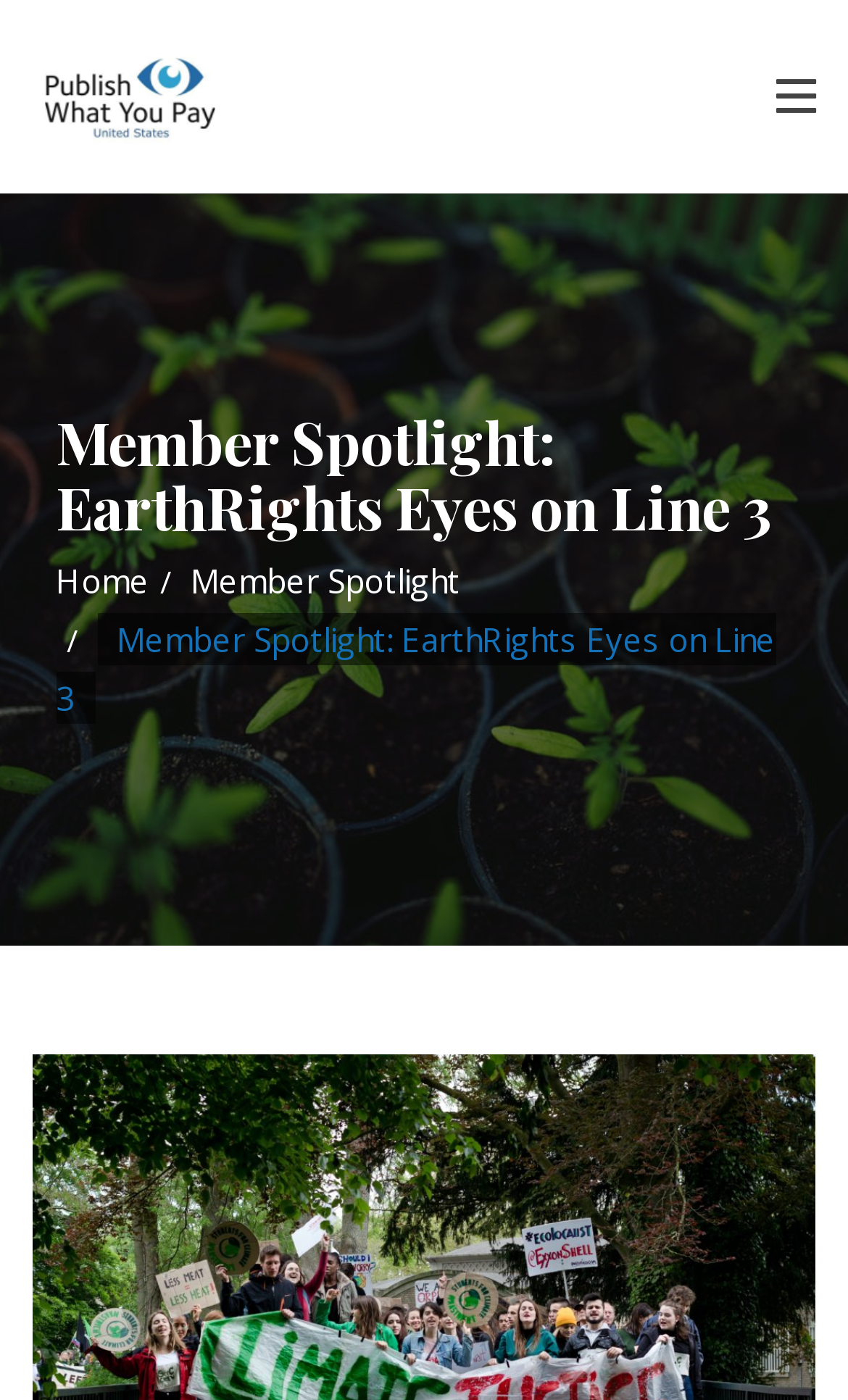Extract the primary header of the webpage and generate its text.

Member Spotlight: EarthRights Eyes on Line 3